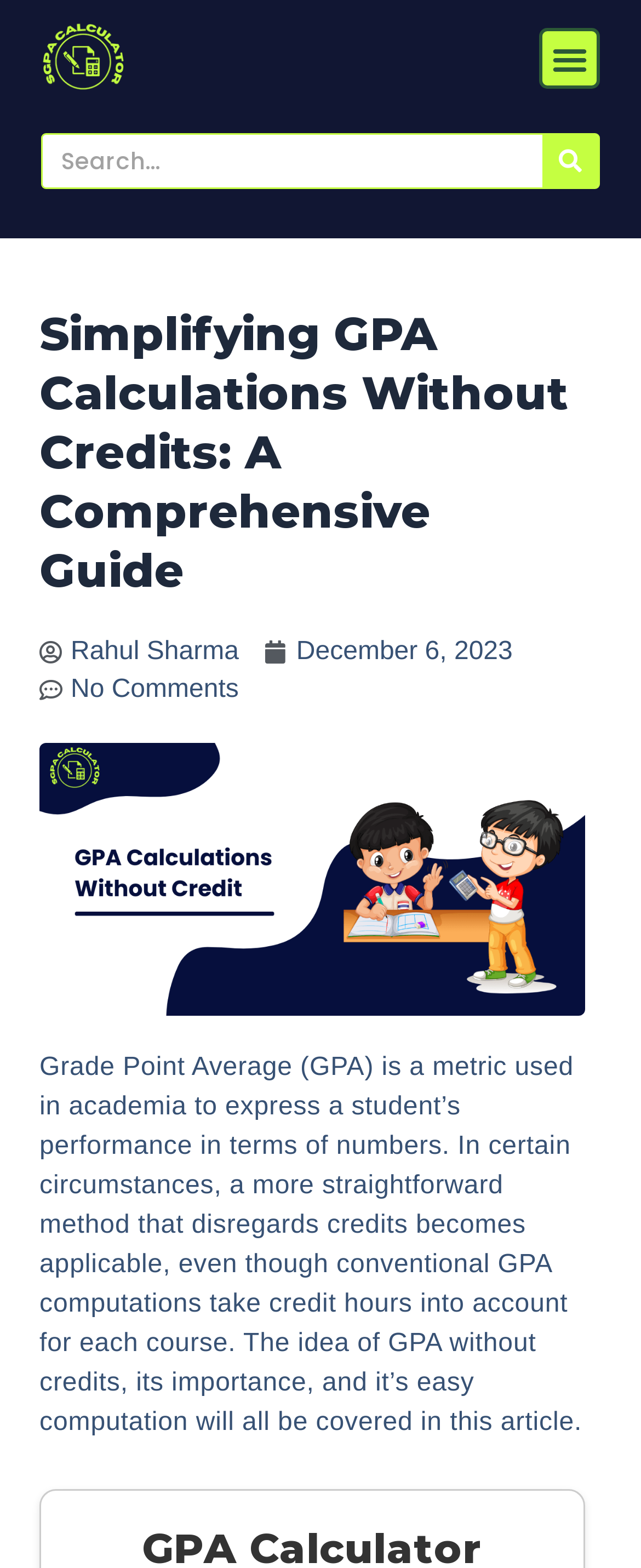Refer to the screenshot and answer the following question in detail:
What is the publication date of the article?

I found the publication date by reading the StaticText element with the content 'December 6, 2023', which is likely to be the publication date since it is placed near the author's name.